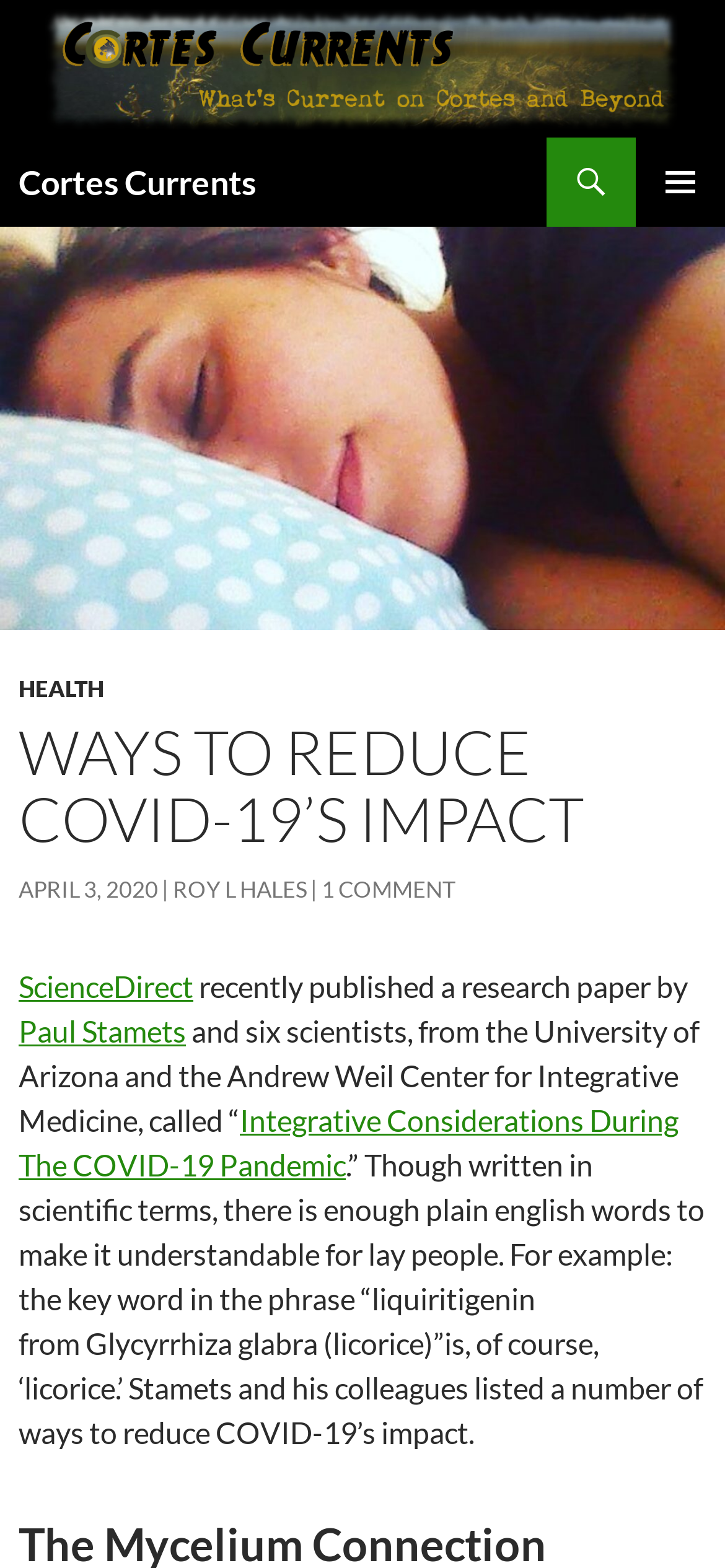What is the name of the scientist mentioned in the article?
Answer briefly with a single word or phrase based on the image.

Paul Stamets